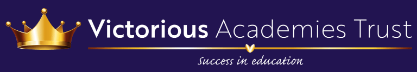Elaborate on all the features and components visible in the image.

The image prominently features the logo of "Victorious Academies Trust," a symbol of commitment to educational excellence. The design incorporates a golden crown, signifying achievement and leadership in education, against a rich purple background that conveys a sense of dignity and prestige. Below the trust's name, the phrase "Success in education" emphasizes its mission and values, reflecting a dedication to fostering academic growth and success across its affiliated schools. This image serves as a visual representation of the trust's identity and its aspirational goals in the realm of education.